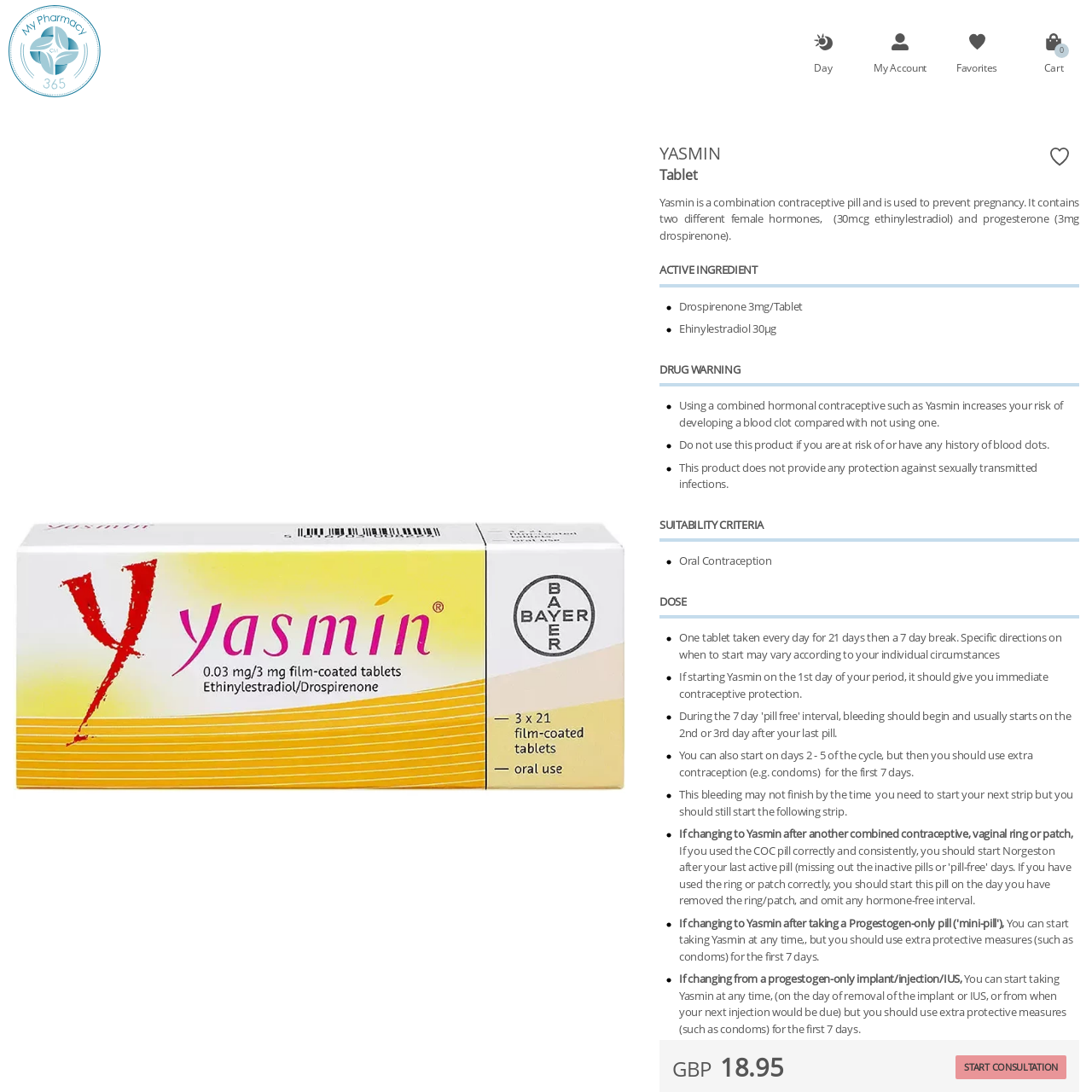Generate a thorough description of the webpage.

The webpage is about Yasmin, a combination contraceptive pill used to prevent pregnancy. At the top of the page, there is a navigation bar with links to "Day", "My Account", "Favorites", and "0 Cart", each accompanied by a small icon. Below the navigation bar, there is a large image.

The main content of the page is divided into sections. The first section has a heading "YASMIN" and a brief description of the pill, stating that it contains two female hormones, ethinylestradiol and progesterone. Below this, there is a link to "Tablet".

The next section is labeled "ACTIVE INGREDIENT" and lists the ingredients, including Drospirenone 3mg and Ehinylestradiol 30μg. This is followed by a "DRUG WARNING" section, which warns about the increased risk of blood clots and advises against using the product if you have a history of blood clots. It also notes that the product does not provide protection against sexually transmitted infections.

The "SUITABILITY CRITERIA" section mentions oral contraception, and the "DOSE" section provides instructions on how to take the pill, including the frequency and duration of use. There are also sections on changing to Yasmin from other contraceptive methods and warnings and contraindications.

At the bottom of the page, there is a price listed in GBP, £18.95, and a "START CONSULTATION" button.